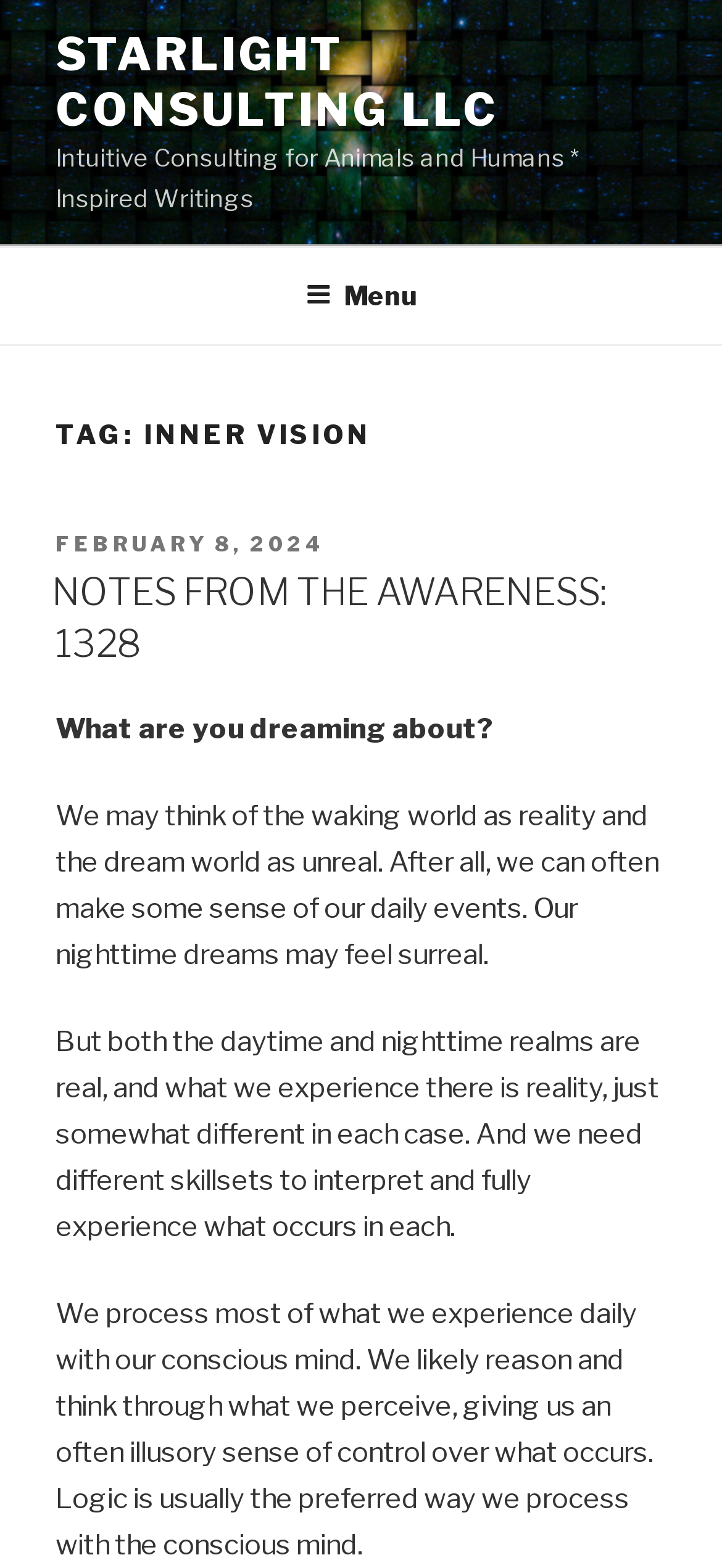Generate a thorough description of the webpage.

The webpage is an archive page for "inner vision" from Starlight Consulting LLC. At the top left, there is a link to the company's main page, "STARLIGHT CONSULTING LLC". Next to it, there is a brief description of the company, "Intuitive Consulting for Animals and Humans * Inspired Writings". 

Below these elements, there is a top navigation menu, "Top Menu", which contains a button labeled "Menu" that can be expanded to reveal more options. 

The main content of the page is headed by a title, "TAG: INNER VISION", which is followed by a series of articles or blog posts. The first post is titled "NOTES FROM THE AWARENESS: 1328" and is dated "FEBRUARY 8, 2024". The post starts with a question, "What are you dreaming about?", and then discusses the relationship between the waking world and the dream world, exploring how both are real but require different skillsets to interpret and experience. The text is divided into four paragraphs, each exploring a different aspect of this idea.